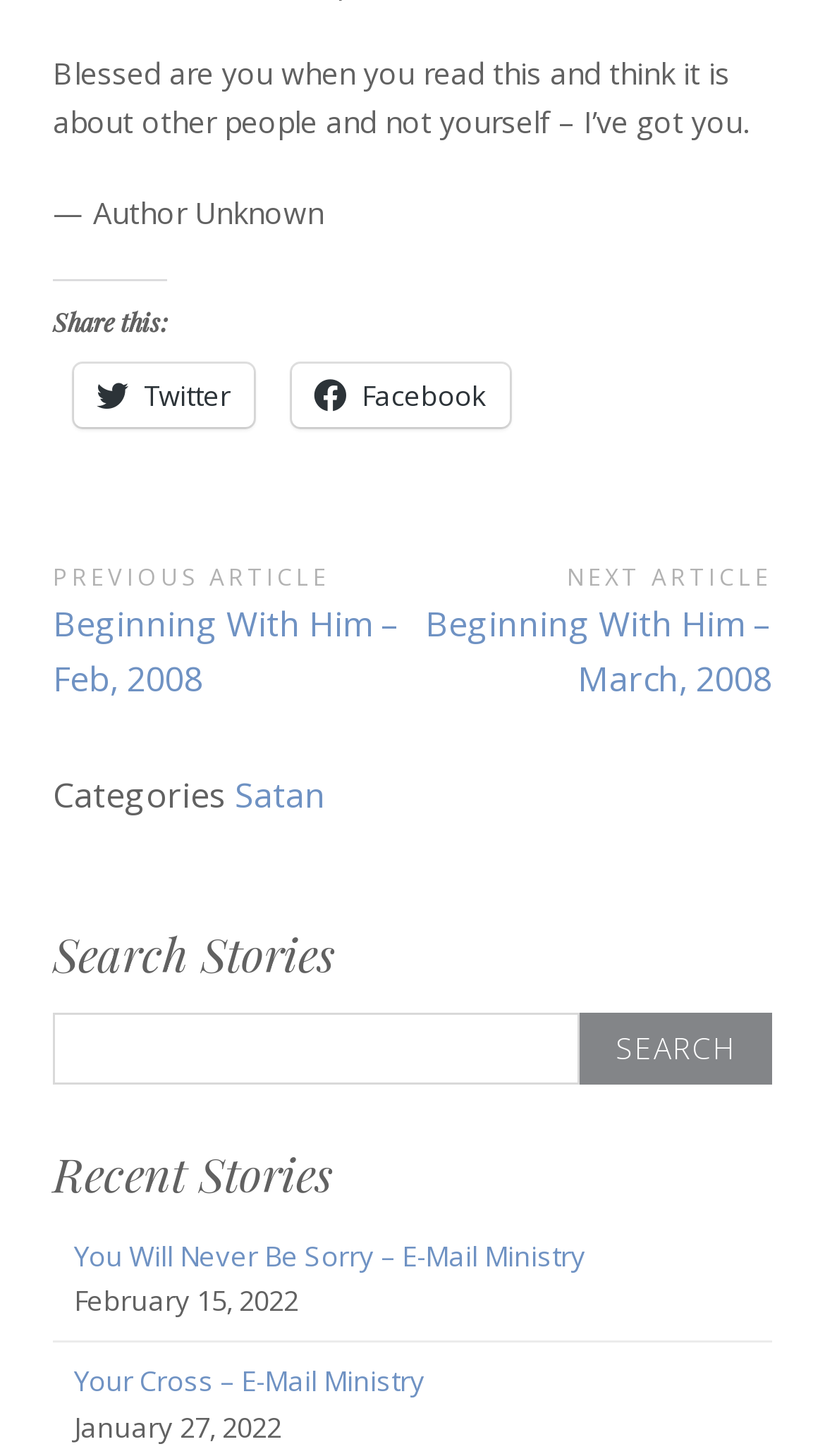How many recent stories are listed?
Please give a well-detailed answer to the question.

The recent stories are located at the bottom of the page, within the root element, and consist of two link elements with bounding box coordinates [0.09, 0.849, 0.71, 0.875] and [0.09, 0.936, 0.515, 0.962], representing 'You Will Never Be Sorry – E-Mail Ministry' and 'Your Cross – E-Mail Ministry' respectively, along with their corresponding dates.